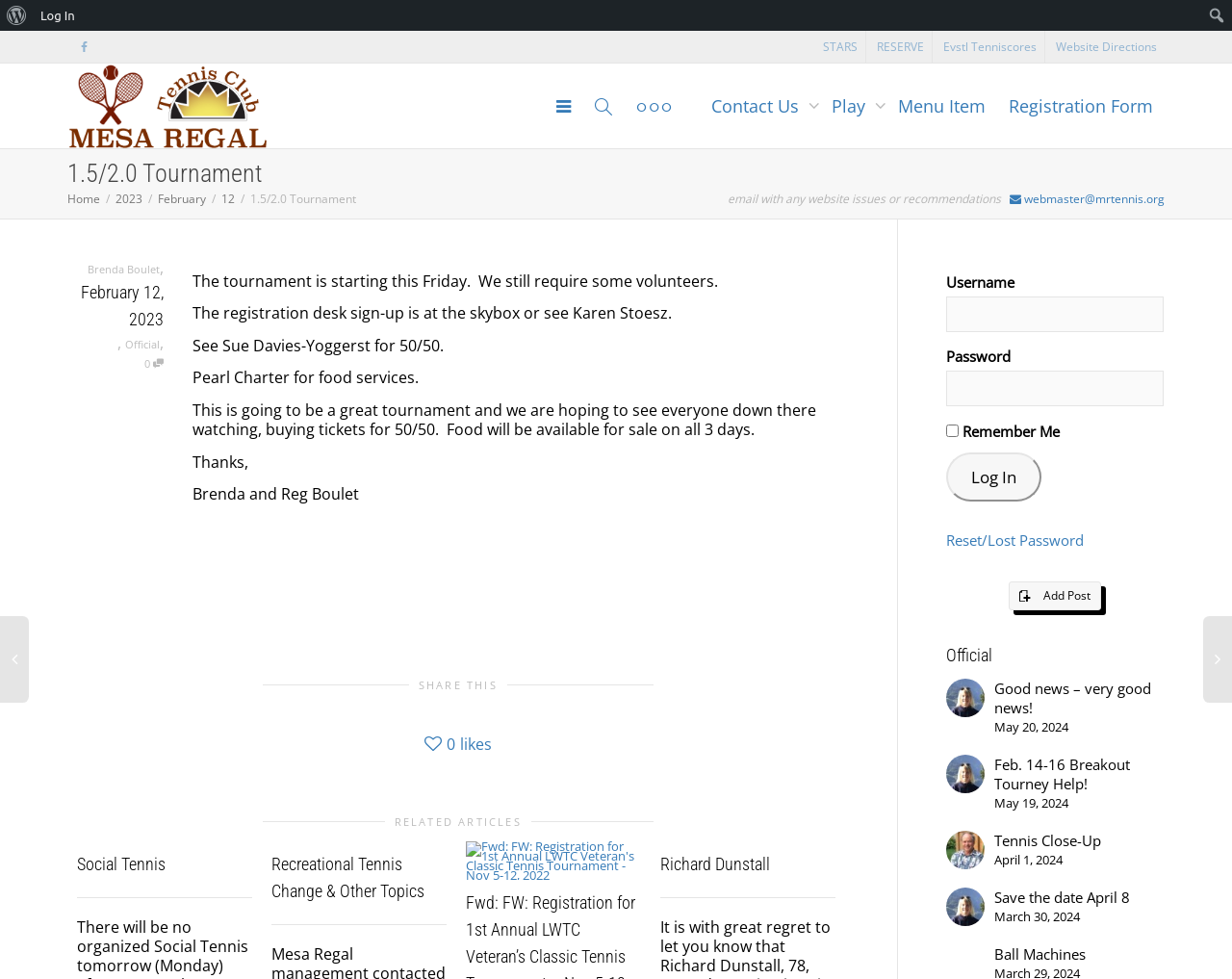Find the bounding box coordinates of the area to click in order to follow the instruction: "Visit the Mesa Regal Tennis website".

[0.055, 0.065, 0.219, 0.151]